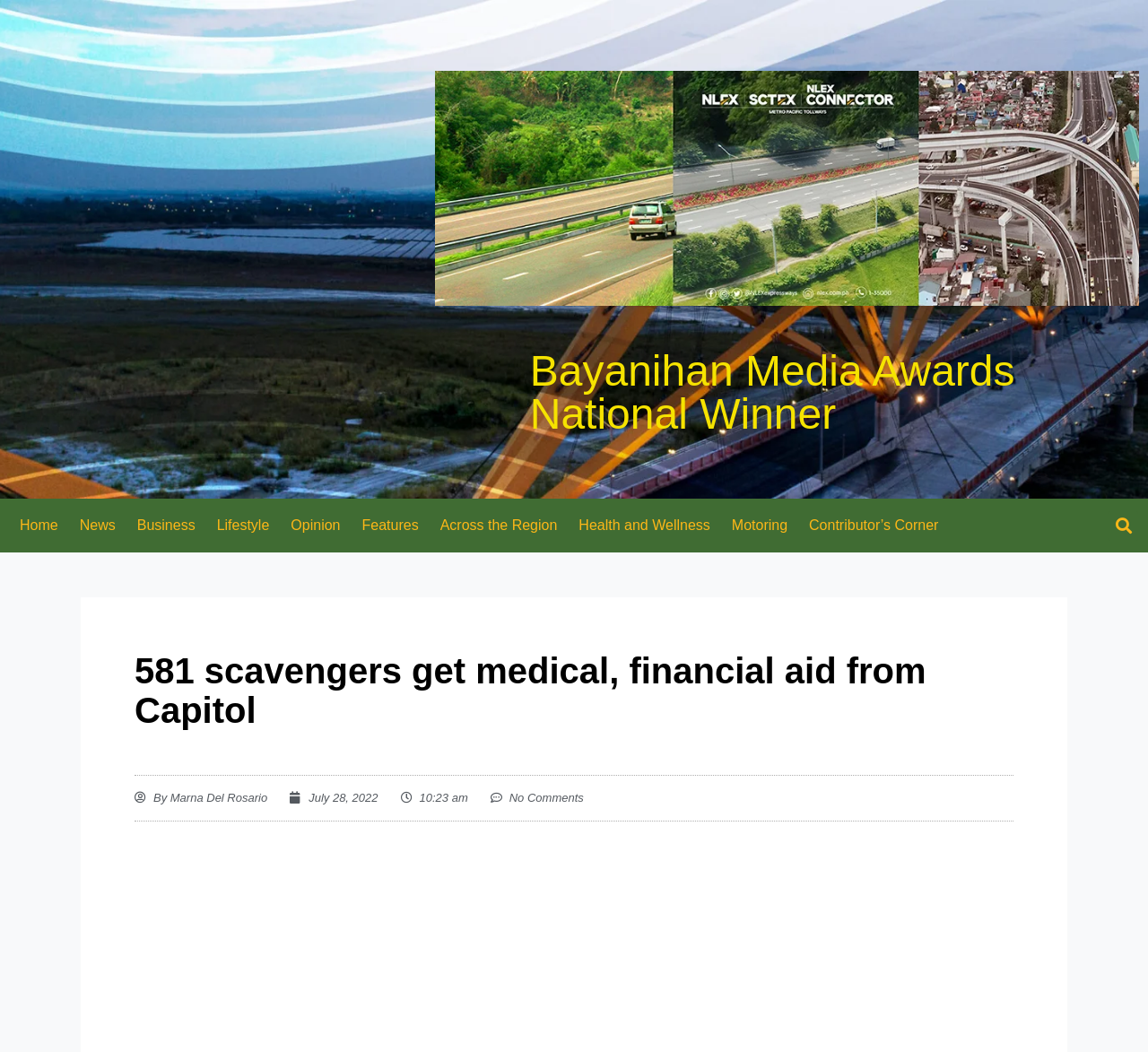Reply to the question with a brief word or phrase: What is the time of the article posting?

10:23 am